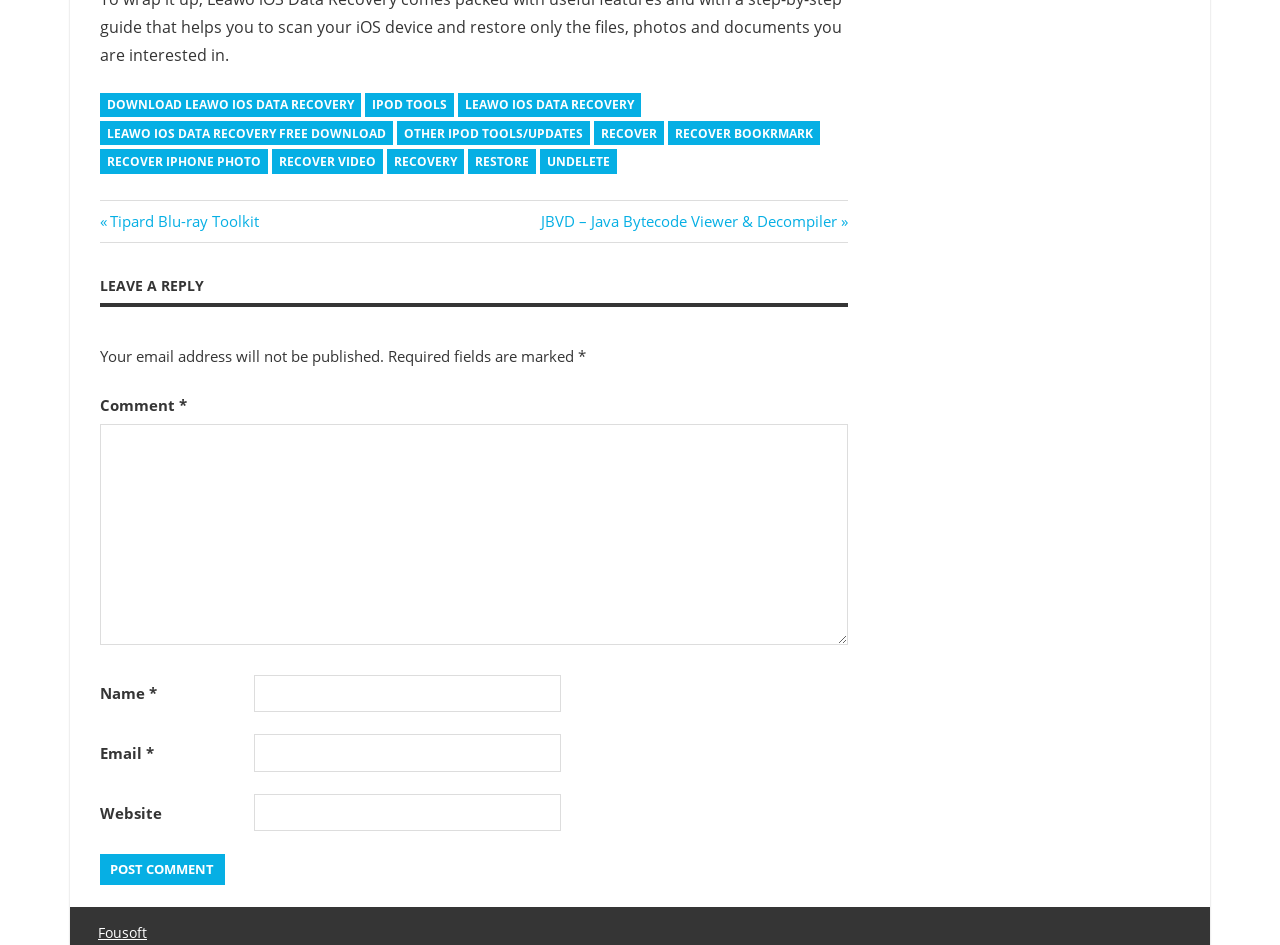What is the name of the website?
From the screenshot, provide a brief answer in one word or phrase.

Fousoft